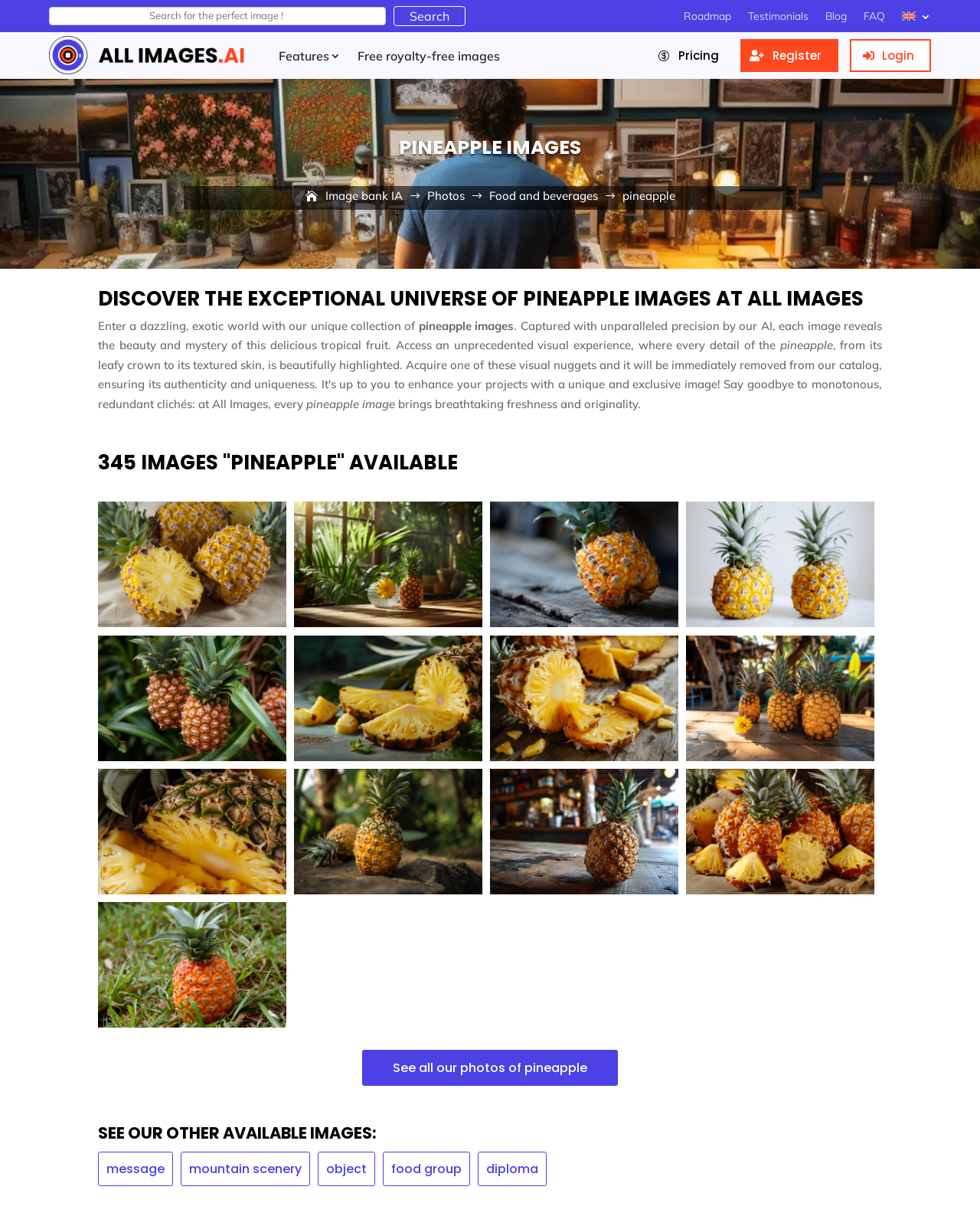Produce an extensive caption that describes everything on the webpage.

This webpage is a platform that offers a unique collection of pineapple images generated by AI. At the top, there is a search bar with a "Search" button, allowing users to find specific images. Next to the search bar, there are several links to other pages, including "Roadmap", "Testimonials", "Blog", "FAQ", and a language selection option.

Below the search bar, there is a logo of "All-images.ai" with a link to the homepage. On the same line, there are links to "Features" and "Free royalty-free images". Further down, there are links to "Pricing", "Register", and "Login" options.

The main content of the page is divided into sections. The first section is headed "PINEAPPLE IMAGES" and features a brief introduction to the collection of pineapple images. Below this heading, there are links to "Image bank IA", "Photos", "Food and beverages", and a static text "pineapple".

The next section is headed "DISCOVER THE EXCEPTIONAL UNIVERSE OF PINEAPPLE IMAGES AT ALL IMAGES" and provides a detailed description of the unique collection of pineapple images. This section is followed by a heading "345 IMAGES "PINEAPPLE" AVAILABLE" and a link to "See all our photos of pineapple".

The final section is headed "SEE OUR OTHER AVAILABLE IMAGES:" and features links to other categories of images, including "message", "mountain scenery", "object", "food group", and "diploma".